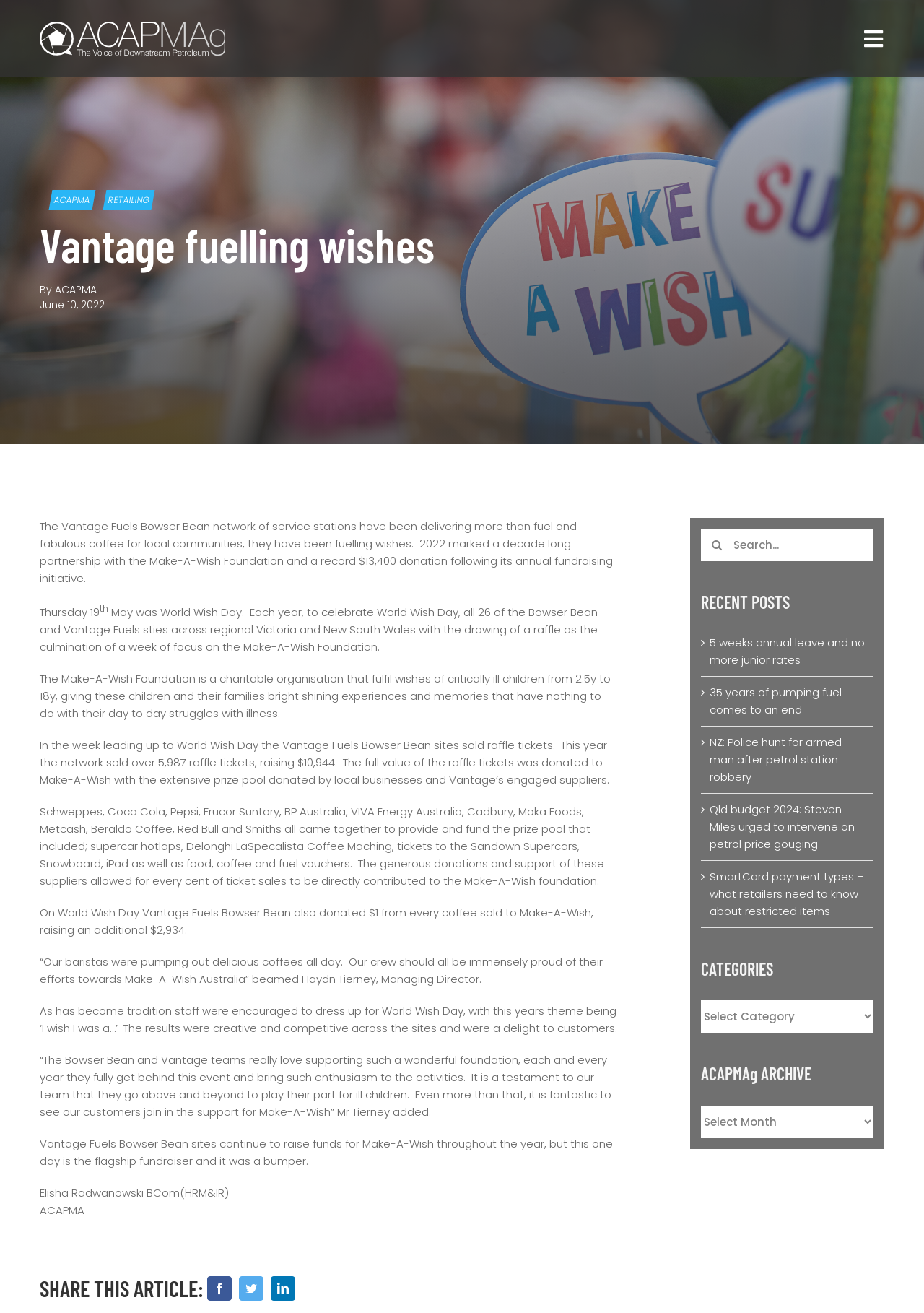Provide a one-word or short-phrase answer to the question:
What is the theme of the staff dress-up event on World Wish Day?

'I wish I was a…'